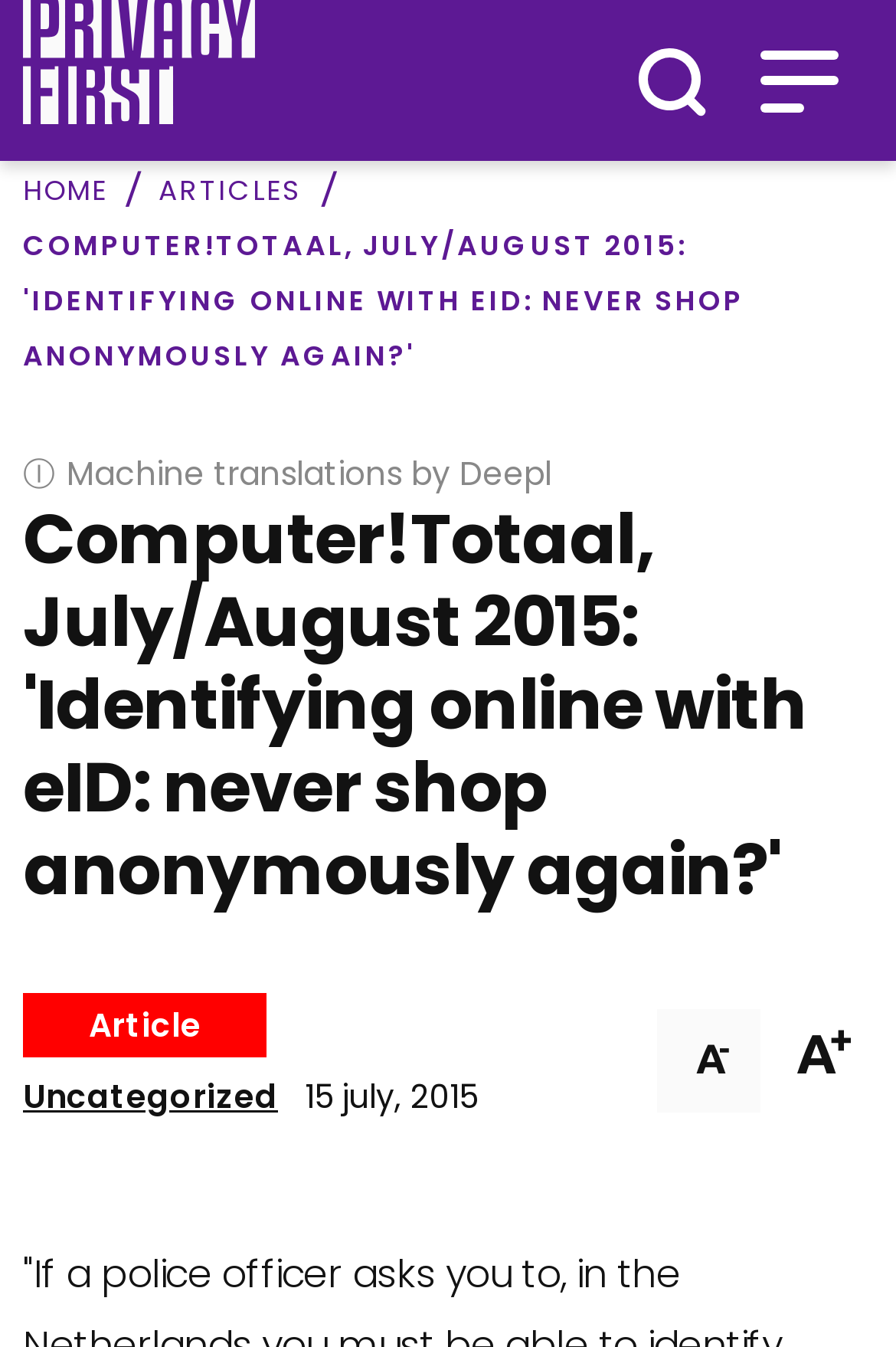Identify the bounding box coordinates of the area you need to click to perform the following instruction: "Open the menu".

[0.833, 0.021, 0.949, 0.098]